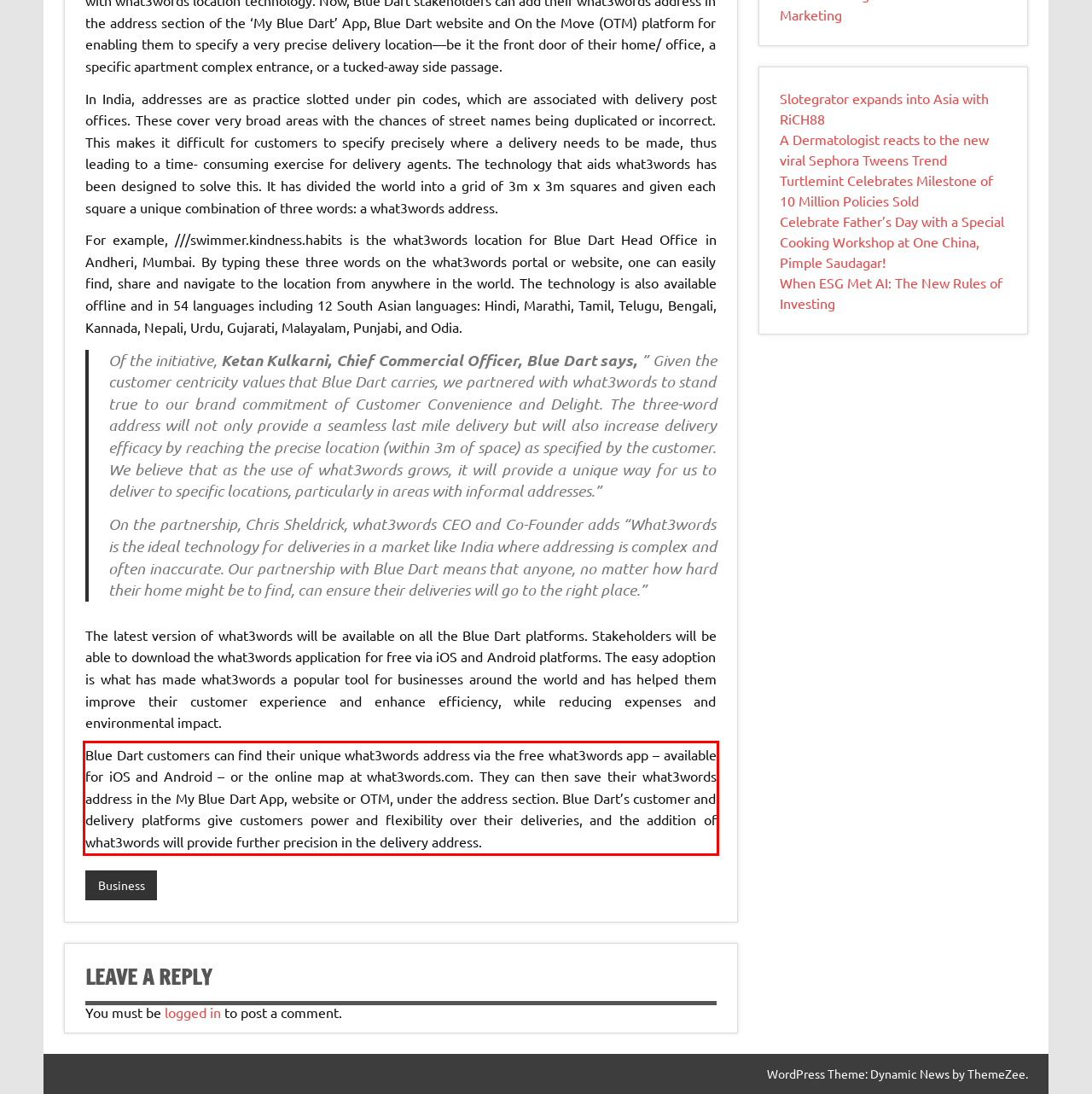You are given a screenshot of a webpage with a UI element highlighted by a red bounding box. Please perform OCR on the text content within this red bounding box.

Blue Dart customers can find their unique what3words address via the free what3words app – available for iOS and Android – or the online map at what3words.com. They can then save their what3words address in the My Blue Dart App, website or OTM, under the address section. Blue Dart’s customer and delivery platforms give customers power and flexibility over their deliveries, and the addition of what3words will provide further precision in the delivery address.